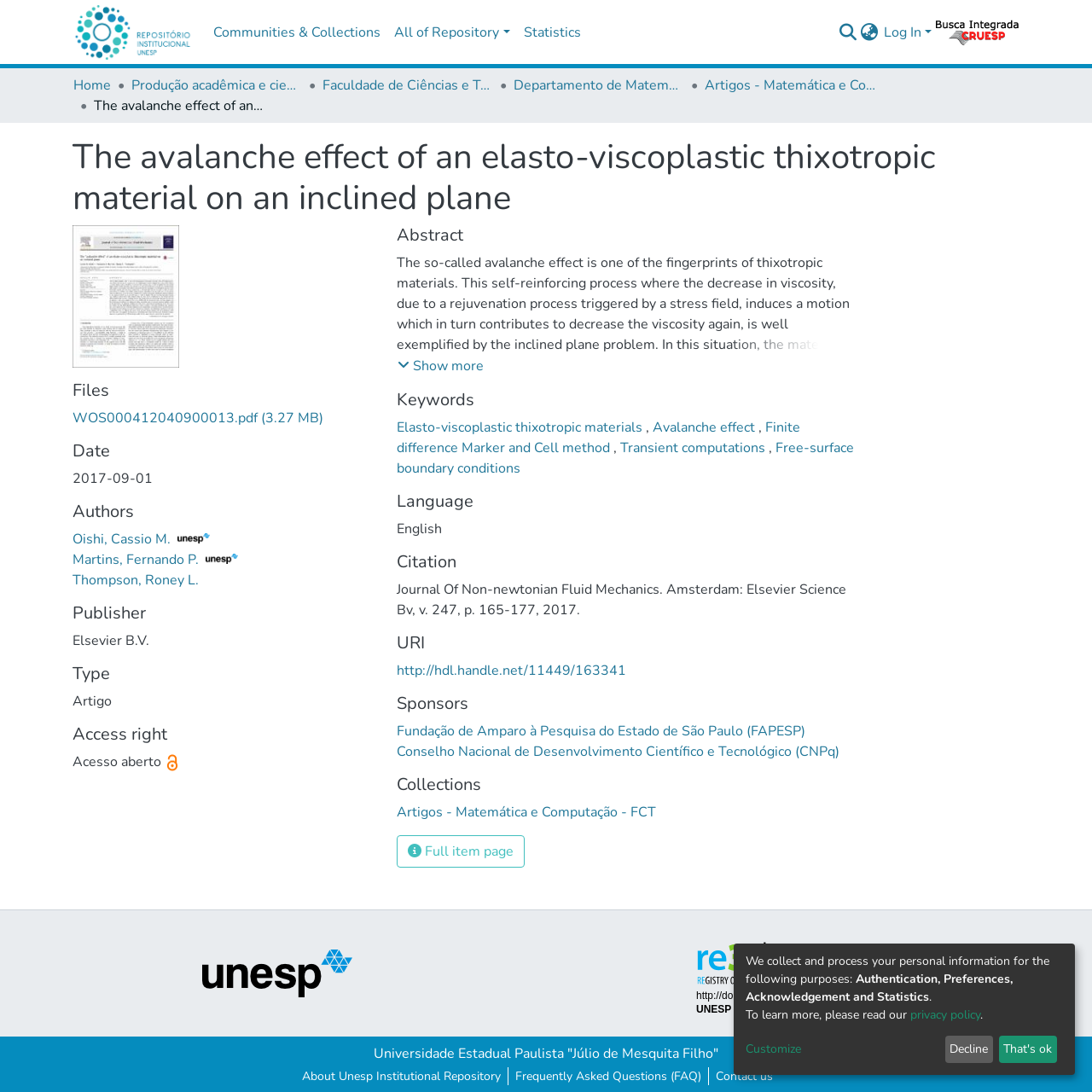Please identify the bounding box coordinates of the element's region that I should click in order to complete the following instruction: "Subscribe to the newsletter". The bounding box coordinates consist of four float numbers between 0 and 1, i.e., [left, top, right, bottom].

None